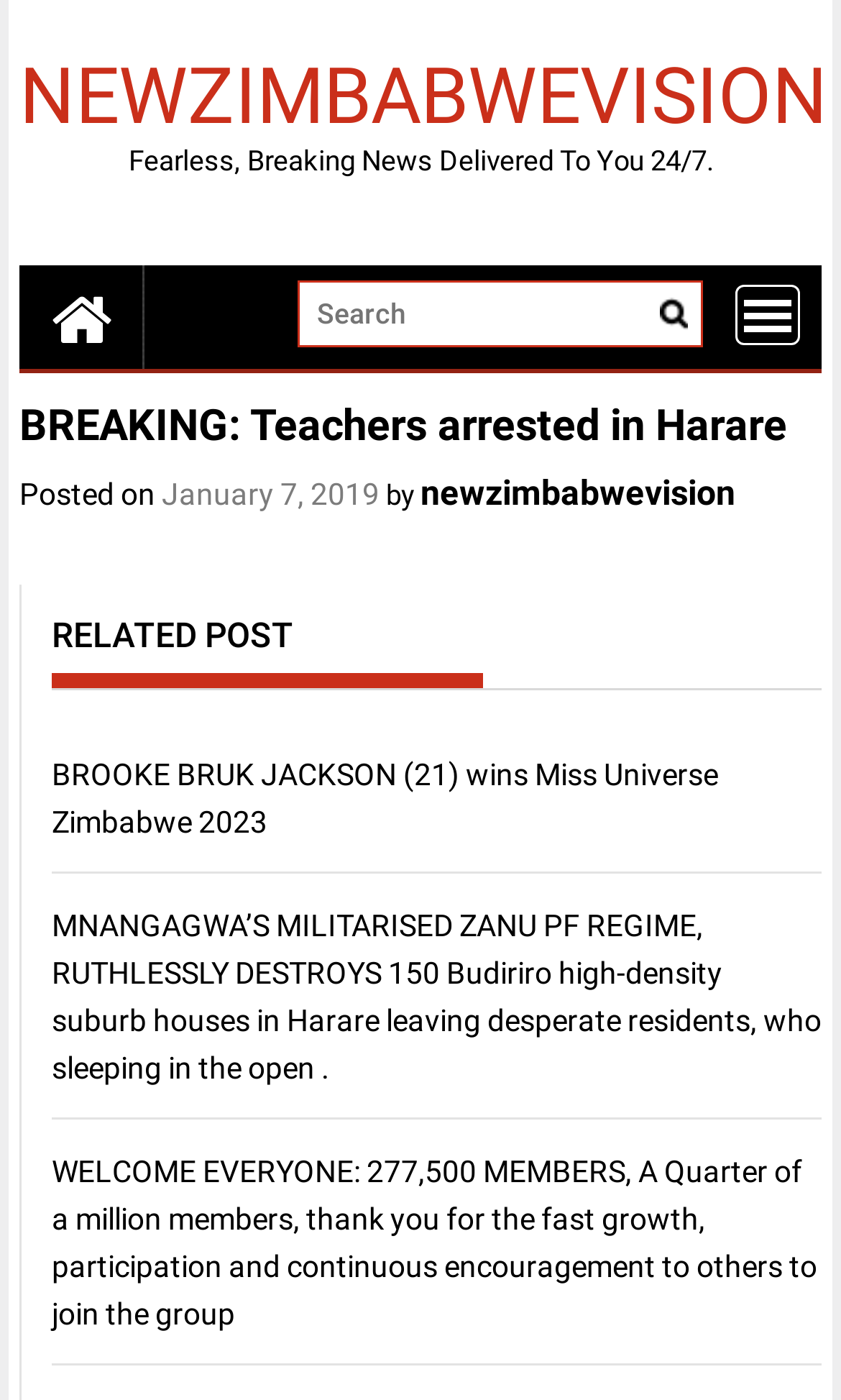Explain in detail what you observe on this webpage.

The webpage appears to be a news article page from newzimbabwevision. At the top left, there is a link to skip to the content. Next to it, there is a link to the website's logo, "NEWZIMBABWEVISION", which spans almost the entire width of the page. Below the logo, there is a static text that reads "Fearless, Breaking News Delivered To You 24/7." 

On the right side of the page, there is a search bar with a search button next to it. Above the search bar, there is a link with a font awesome icon. 

The main content of the page is a news article with a breaking news headline "BREAKING: Teachers arrested in Harare". The article is posted on January 7, 2019, and is attributed to newzimbabwevision. 

Below the article, there are three related post links. The first link is about Brooke Bruk Jackson winning Miss Universe Zimbabwe 2023. The second link is about the destruction of houses in Harare, and the third link is a welcome message to a group with 277,500 members. 

There is also a menu link at the top right corner of the page, which has a popup menu.